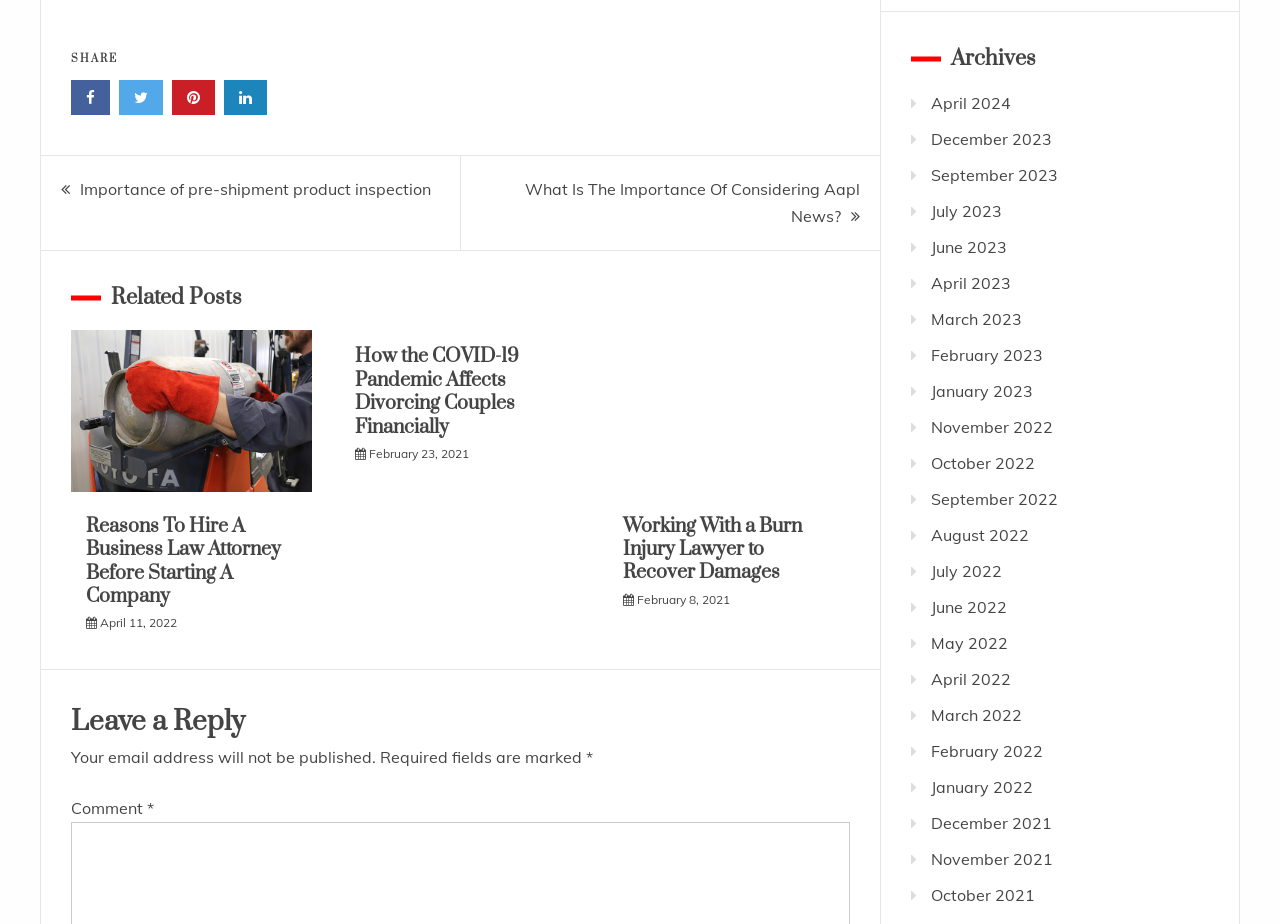Please specify the bounding box coordinates of the element that should be clicked to execute the given instruction: 'Click on the 'Reasons To Hire A Business Law Attorney Before Starting A Company' link'. Ensure the coordinates are four float numbers between 0 and 1, expressed as [left, top, right, bottom].

[0.055, 0.515, 0.244, 0.536]